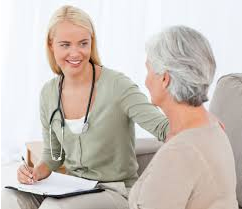Provide an extensive narrative of what is shown in the image.

The image captures a warm interaction between a healthcare professional and an elderly patient. Set in a cozy, light-filled environment, the young female clinician, dressed in a casual green top with a stethoscope around her neck, is attentively listening and engaging with the older woman seated across from her. The clinician holds a clipboard, suggesting she is taking notes or discussing important health information. The older woman, with gray hair, appears calm and receptive, reflecting an atmosphere of trust and support. This scene encapsulates the essence of effective communication in healthcare, emphasizing the importance of patient-centered care and the efforts made by health professionals to foster positive relationships with their patients, particularly in the context of remote patient monitoring and overall care management.